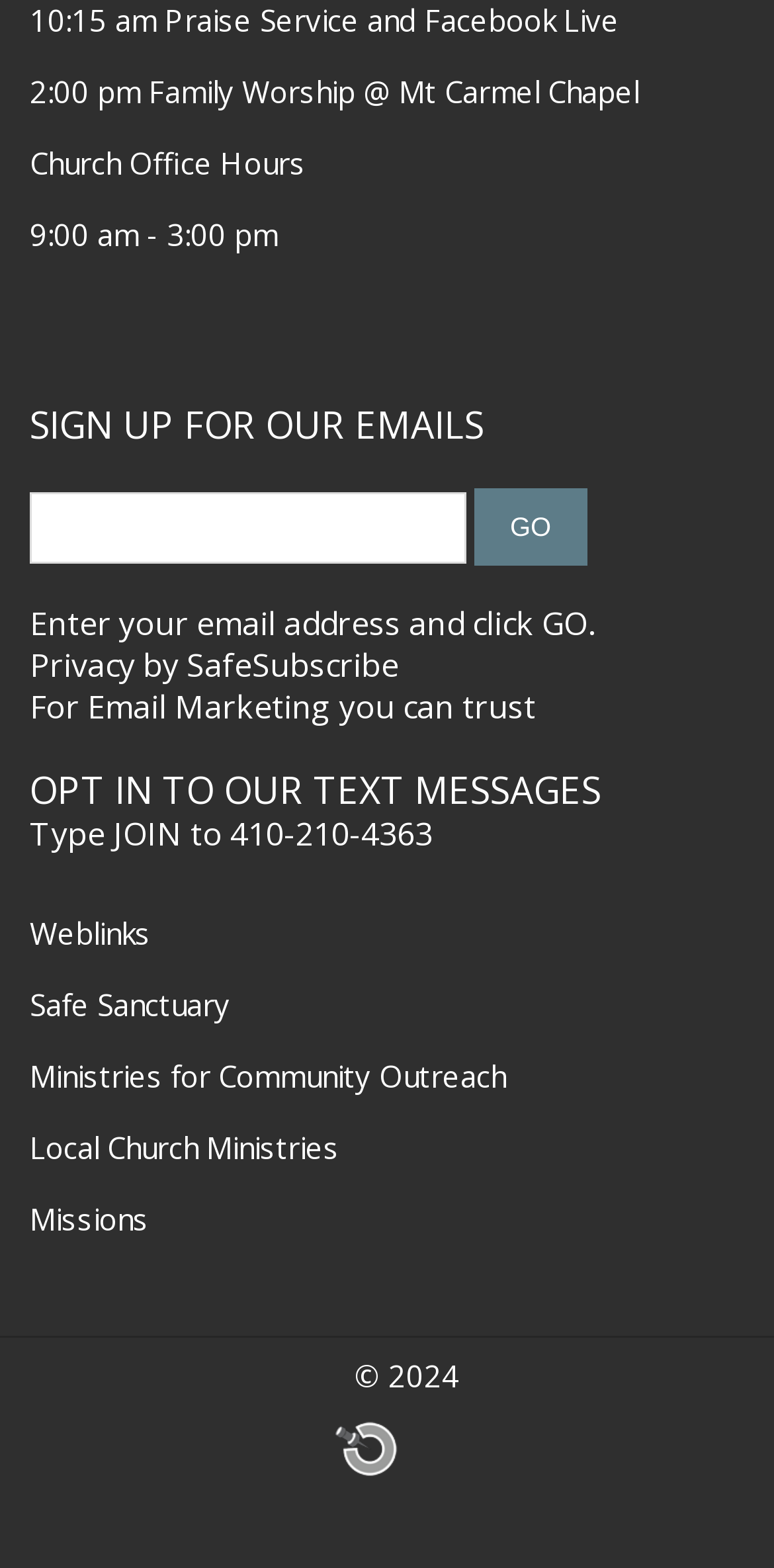Please identify the bounding box coordinates of the region to click in order to complete the given instruction: "Click GO". The coordinates should be four float numbers between 0 and 1, i.e., [left, top, right, bottom].

[0.613, 0.311, 0.758, 0.36]